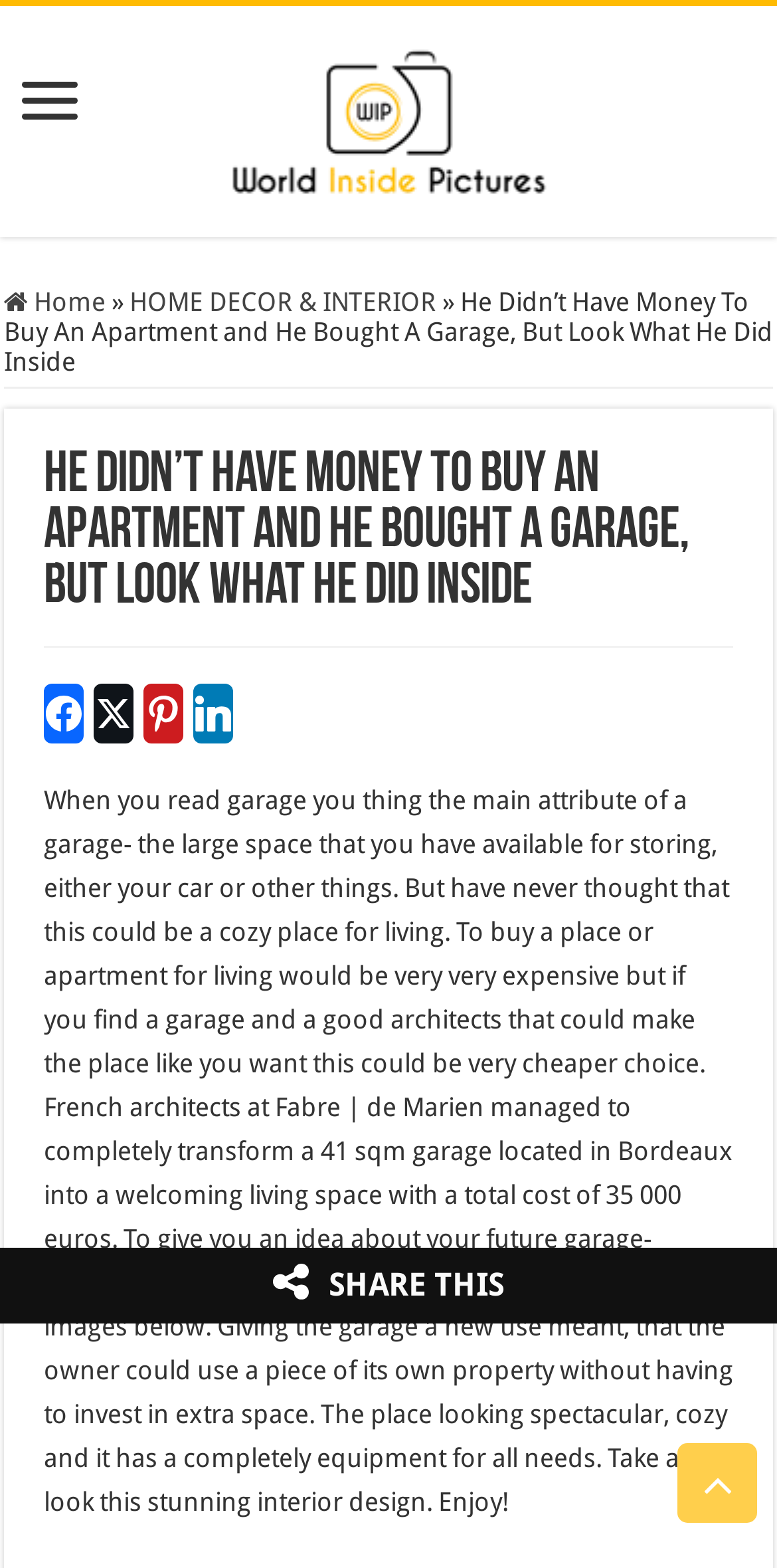Find and generate the main title of the webpage.

He Didn’t Have Money To Buy An Apartment and He Bought A Garage, But Look What He Did Inside